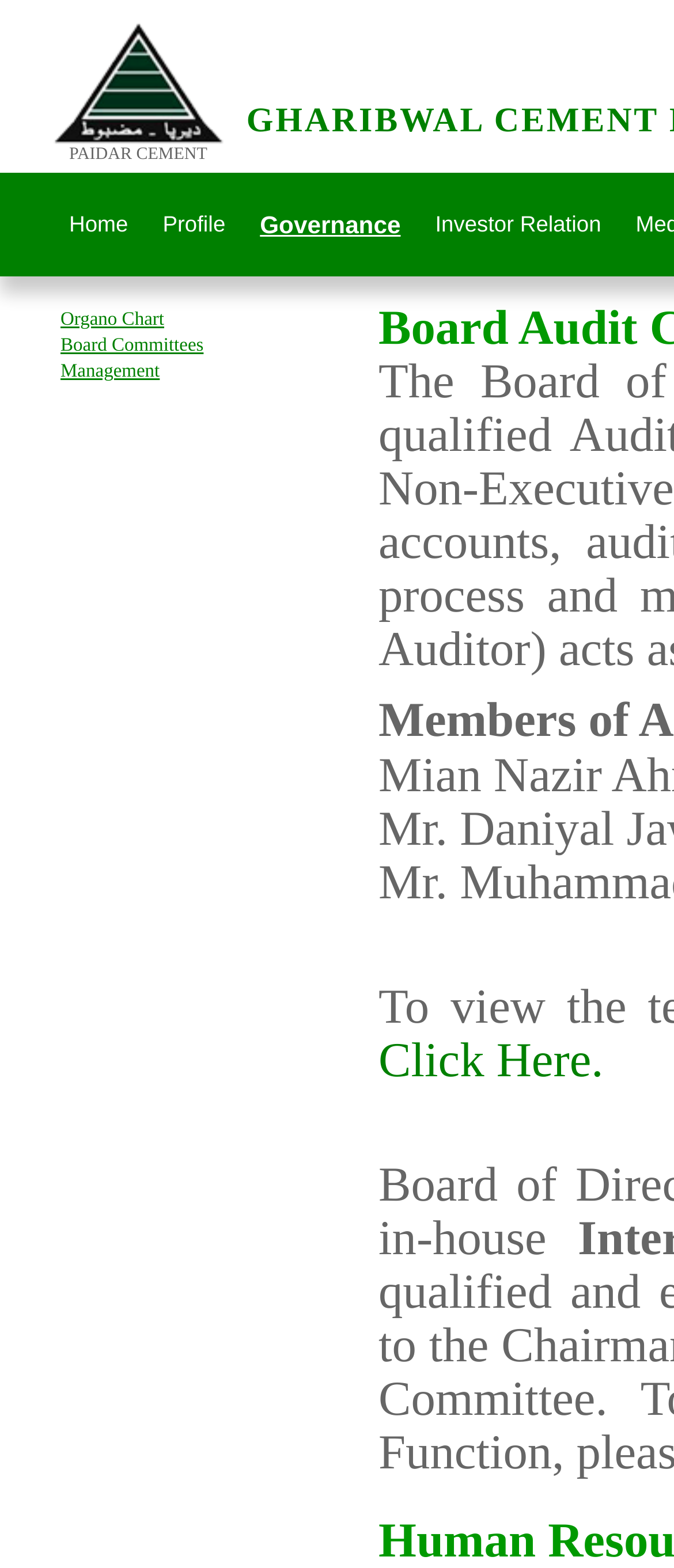How many links are in the top navigation bar?
Using the image as a reference, answer with just one word or a short phrase.

5